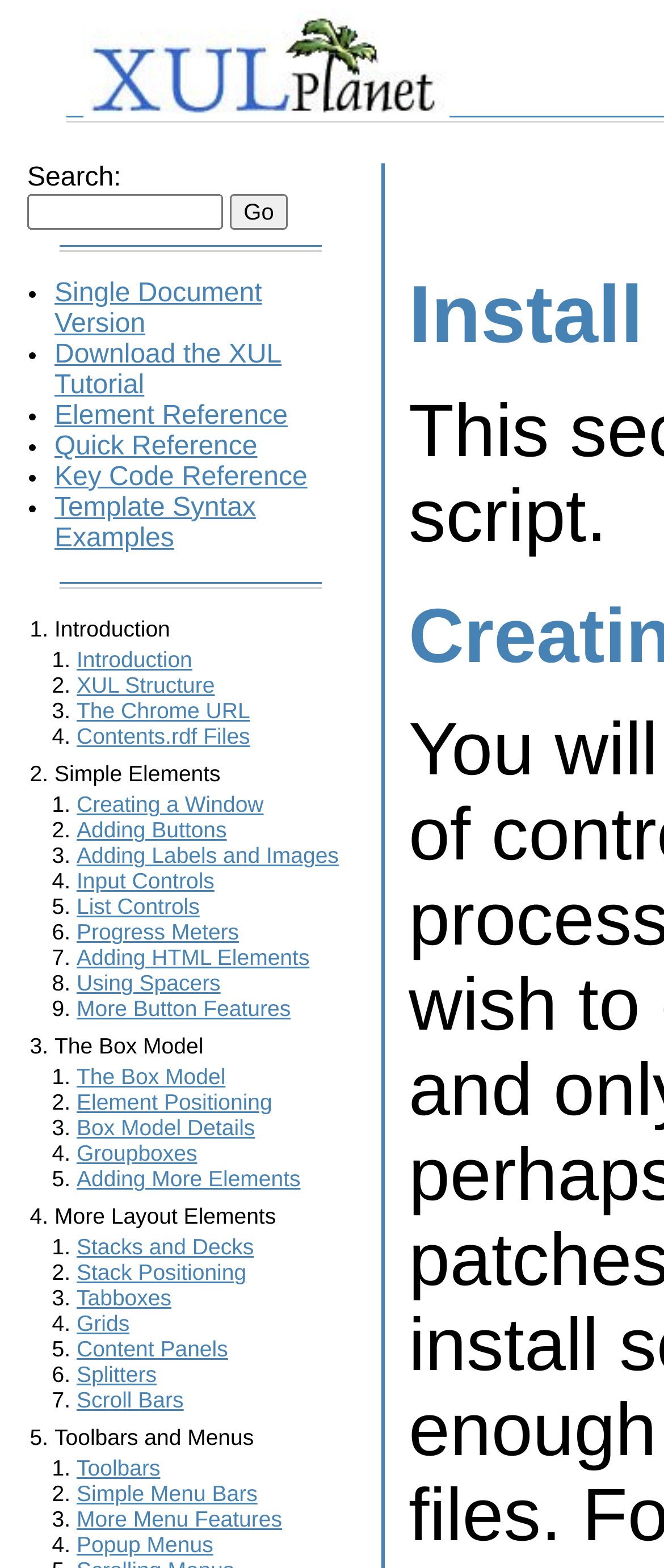Please identify the coordinates of the bounding box for the clickable region that will accomplish this instruction: "View the element reference".

[0.082, 0.256, 0.433, 0.274]